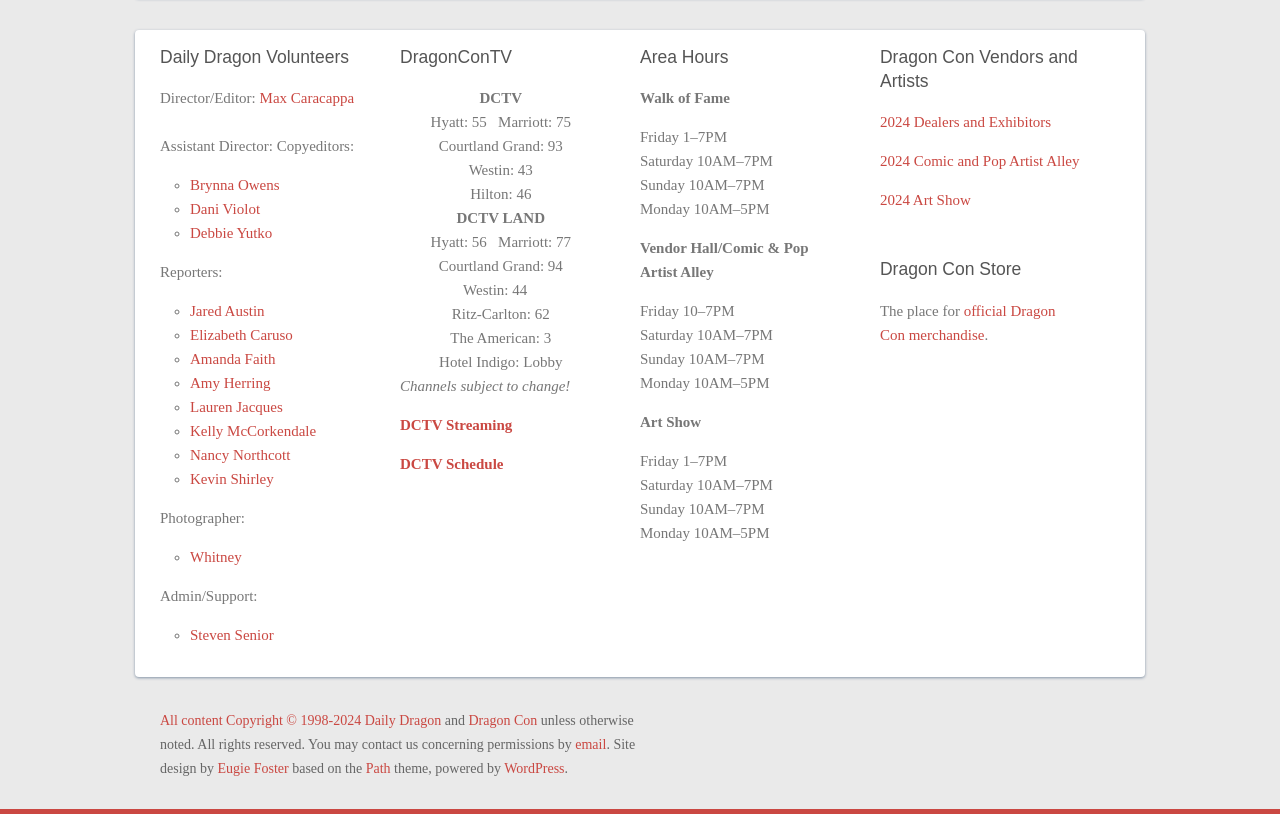Identify the bounding box coordinates of the region that needs to be clicked to carry out this instruction: "Visit the page of 2024 Dealers and Exhibitors". Provide these coordinates as four float numbers ranging from 0 to 1, i.e., [left, top, right, bottom].

[0.687, 0.14, 0.821, 0.16]